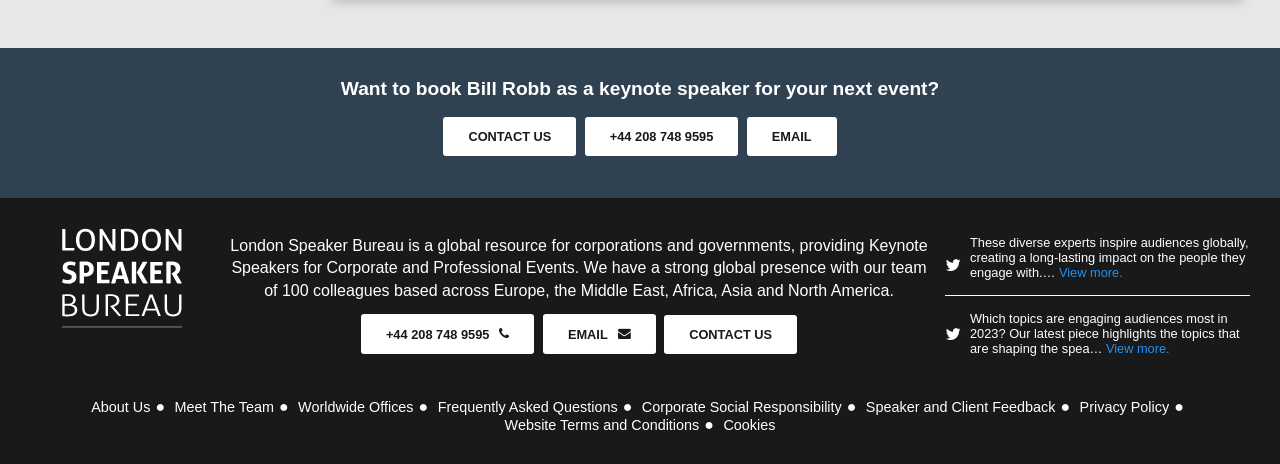Can you specify the bounding box coordinates of the area that needs to be clicked to fulfill the following instruction: "Call us"?

[0.282, 0.677, 0.418, 0.763]